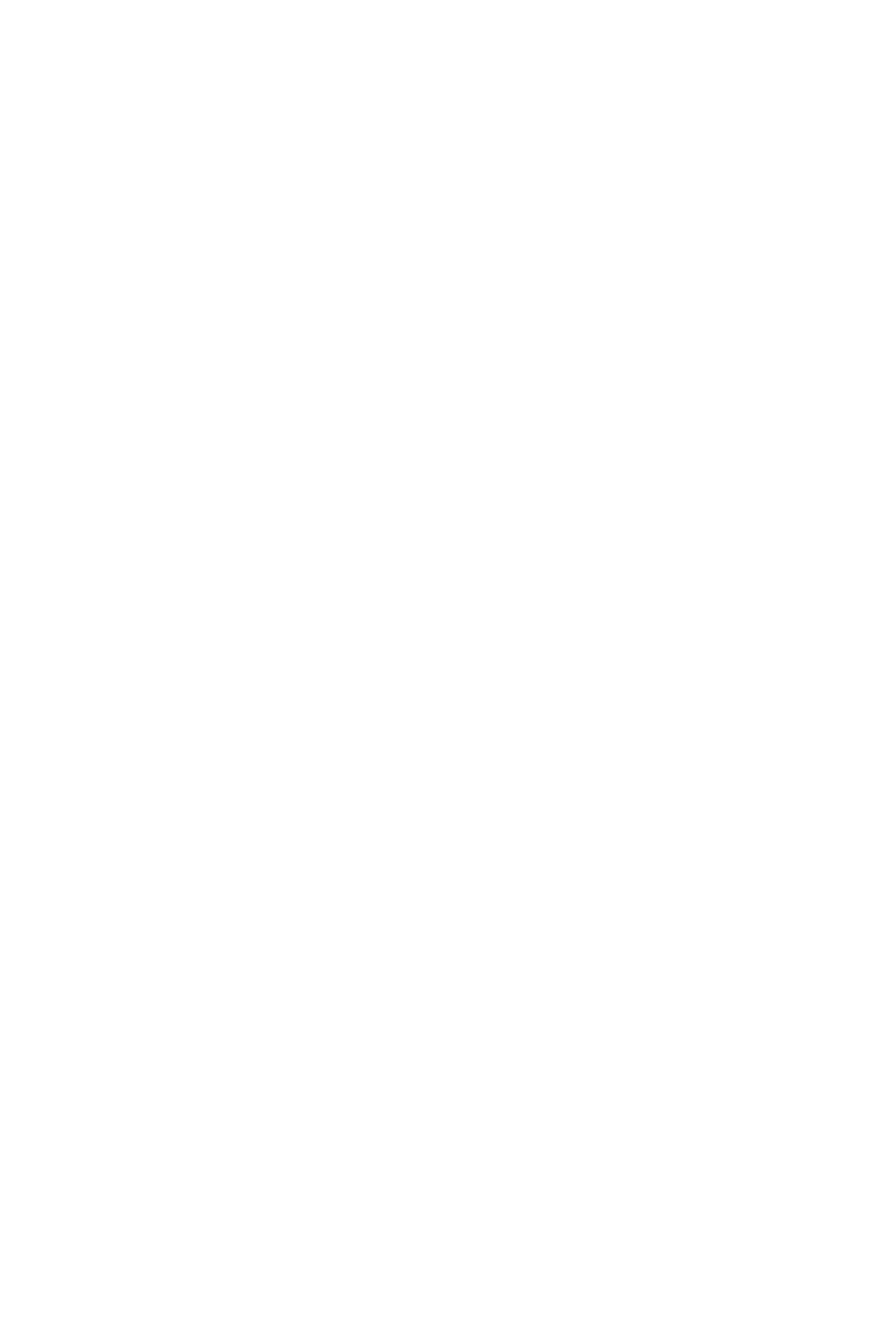What is the name of the college?
Answer the question using a single word or phrase, according to the image.

Dartmouth College